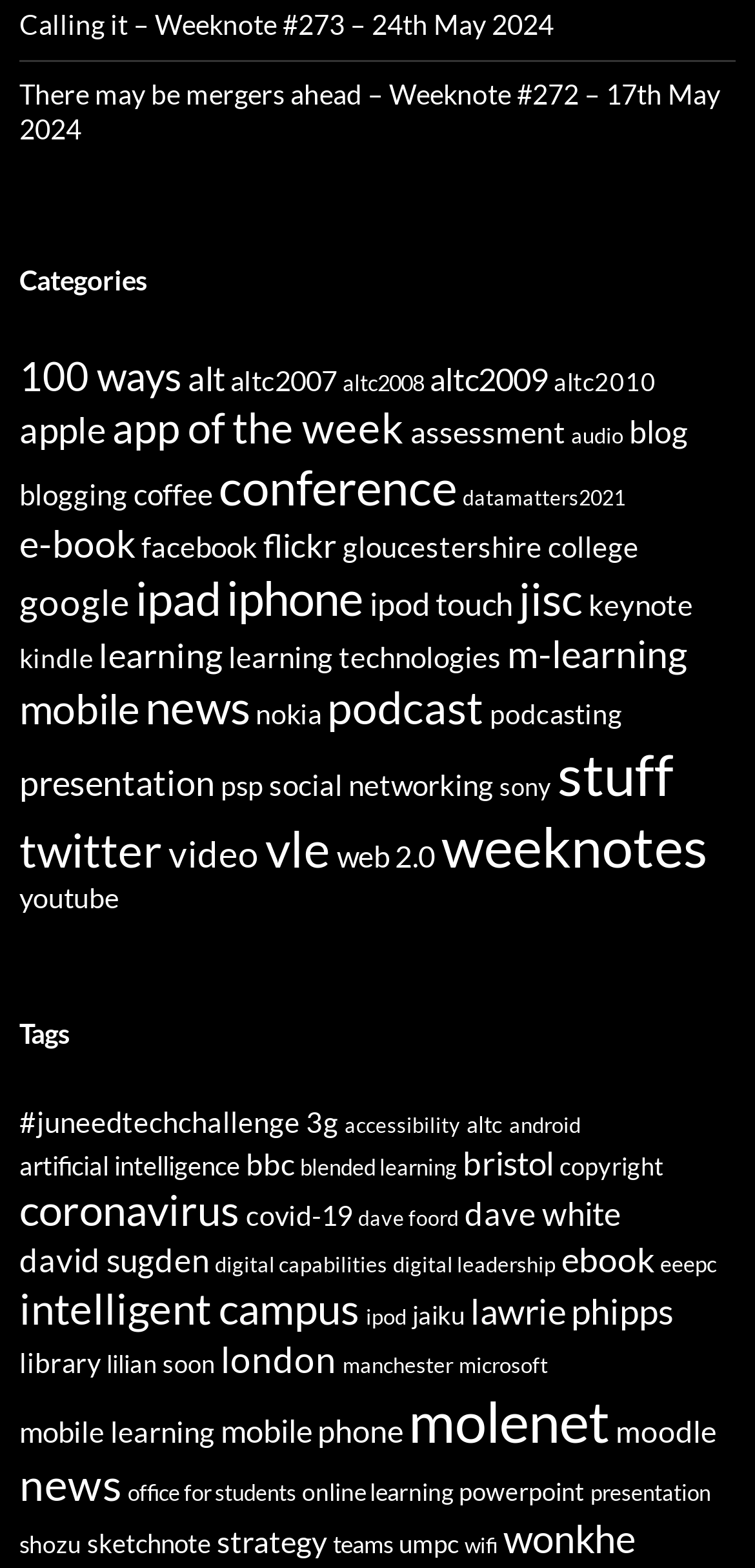Find the bounding box coordinates of the clickable element required to execute the following instruction: "View the 'Weeknote #273 – 24th May 2024' article". Provide the coordinates as four float numbers between 0 and 1, i.e., [left, top, right, bottom].

[0.026, 0.005, 0.733, 0.026]